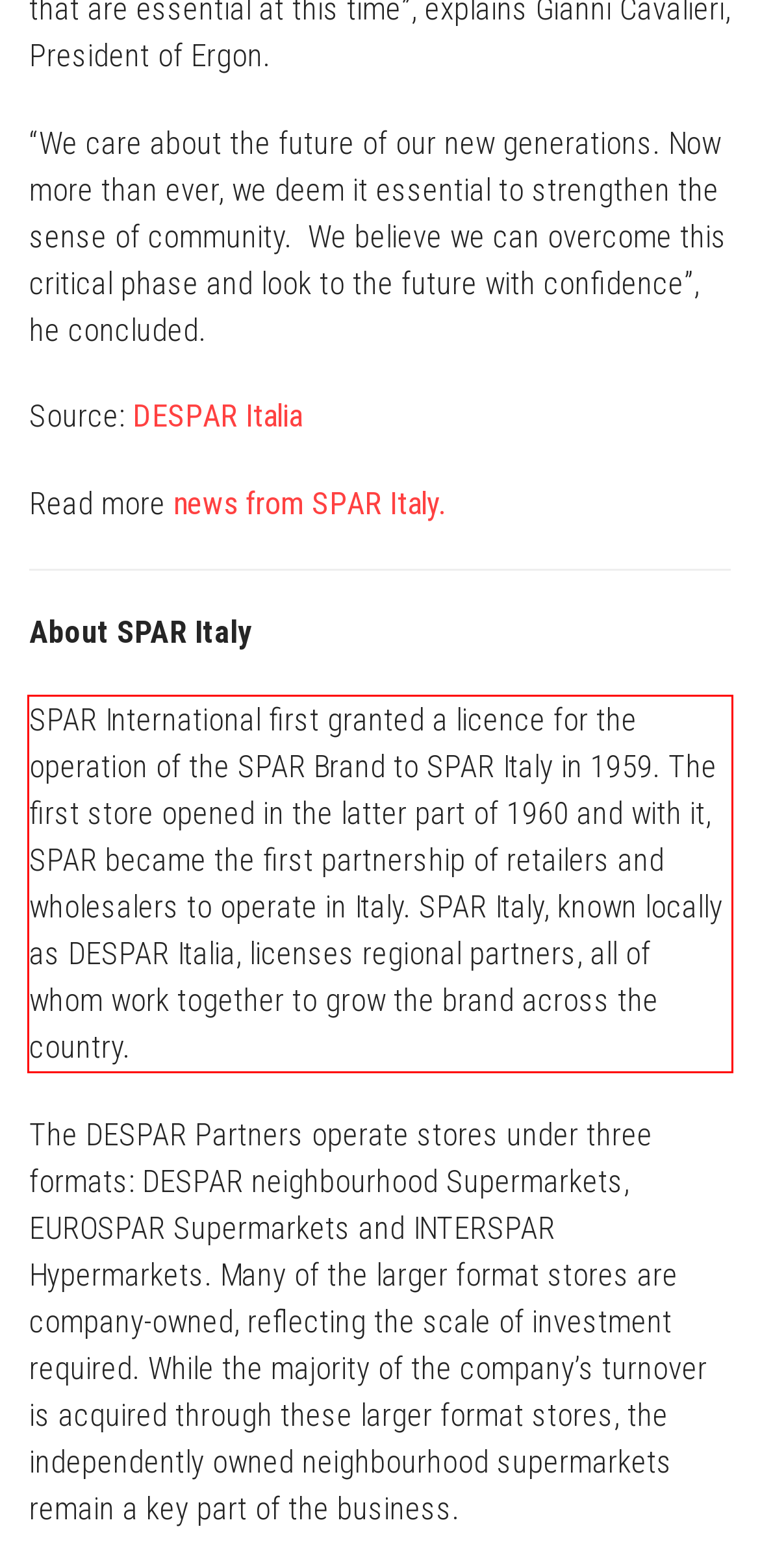You have a screenshot of a webpage with a red bounding box. Use OCR to generate the text contained within this red rectangle.

SPAR International first granted a licence for the operation of the SPAR Brand to SPAR Italy in 1959. The first store opened in the latter part of 1960 and with it, SPAR became the first partnership of retailers and wholesalers to operate in Italy. SPAR Italy, known locally as DESPAR Italia, licenses regional partners, all of whom work together to grow the brand across the country.